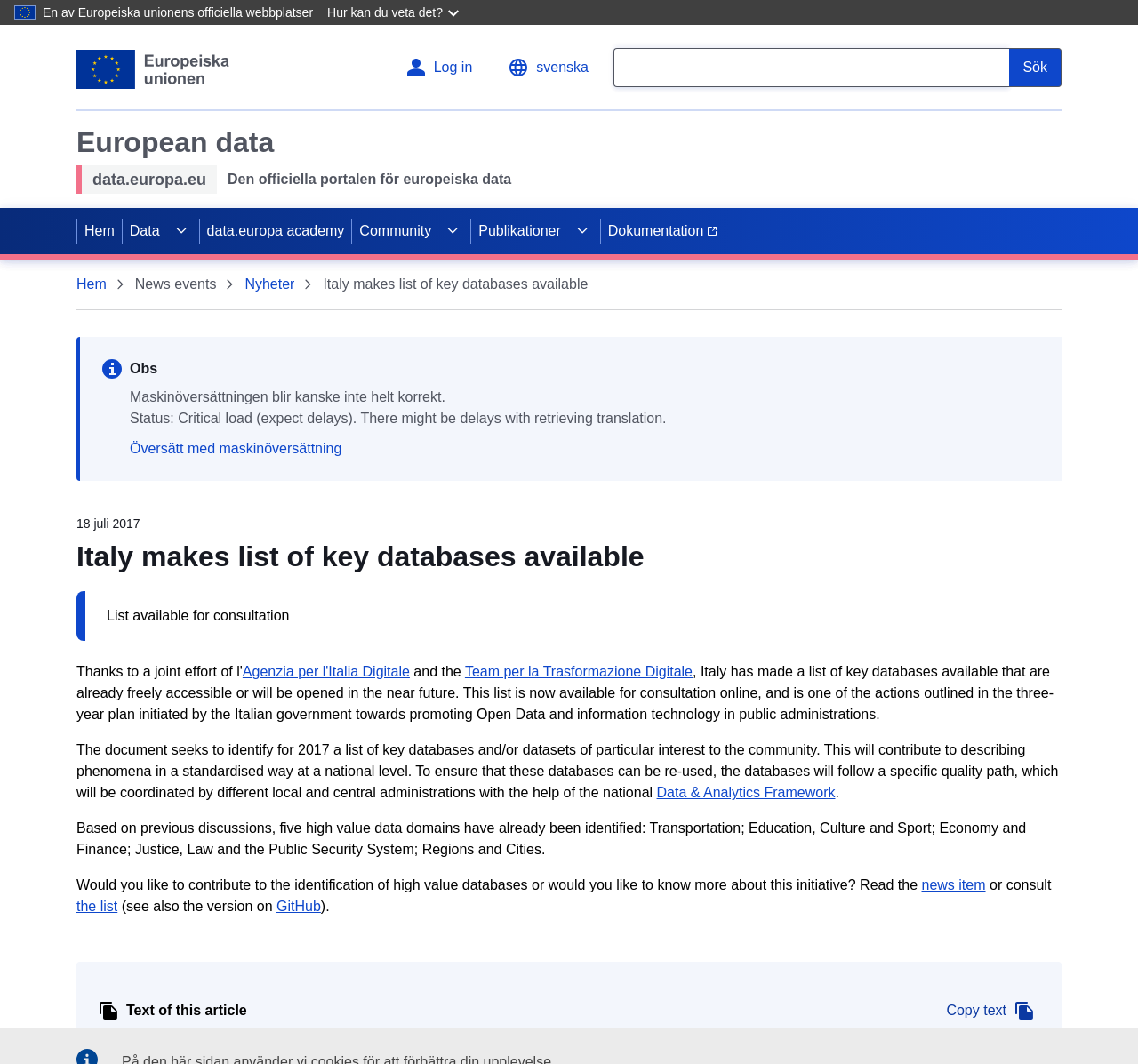Please provide the bounding box coordinates for the element that needs to be clicked to perform the following instruction: "Read the news item". The coordinates should be given as four float numbers between 0 and 1, i.e., [left, top, right, bottom].

[0.81, 0.825, 0.866, 0.839]